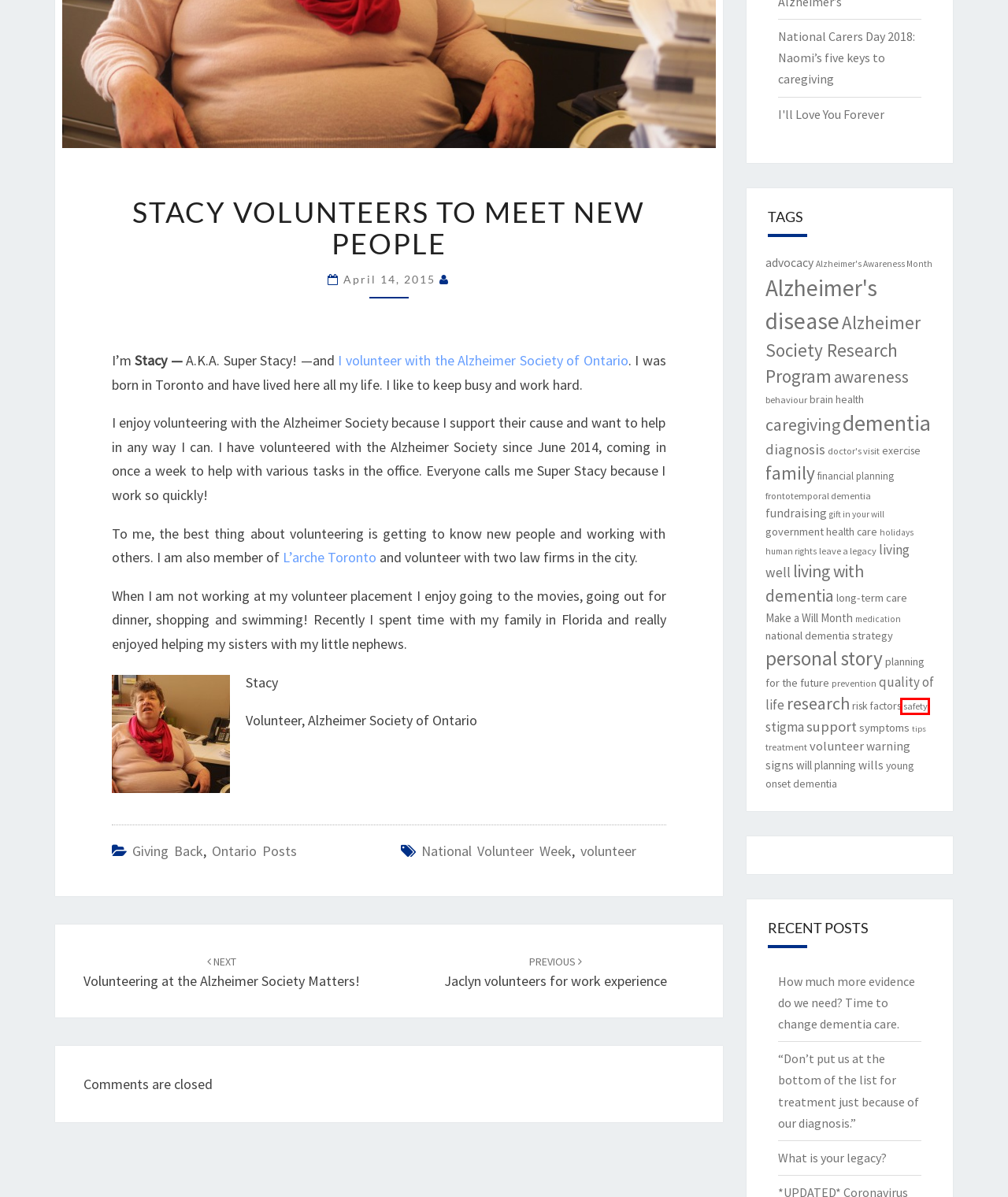Given a webpage screenshot with a red bounding box around a UI element, choose the webpage description that best matches the new webpage after clicking the element within the bounding box. Here are the candidates:
A. prevention Archives | Alzheimer Society Blog
B. advocacy Archives | Alzheimer Society Blog
C. long-term care Archives | Alzheimer Society Blog
D. holidays Archives | Alzheimer Society Blog
E. What is your legacy? | Alzheimer Society Blog
F. safety Archives | Alzheimer Society Blog
G. Alzheimer's disease Archives | Alzheimer Society Blog
H. national dementia strategy Archives | Alzheimer Society Blog

F